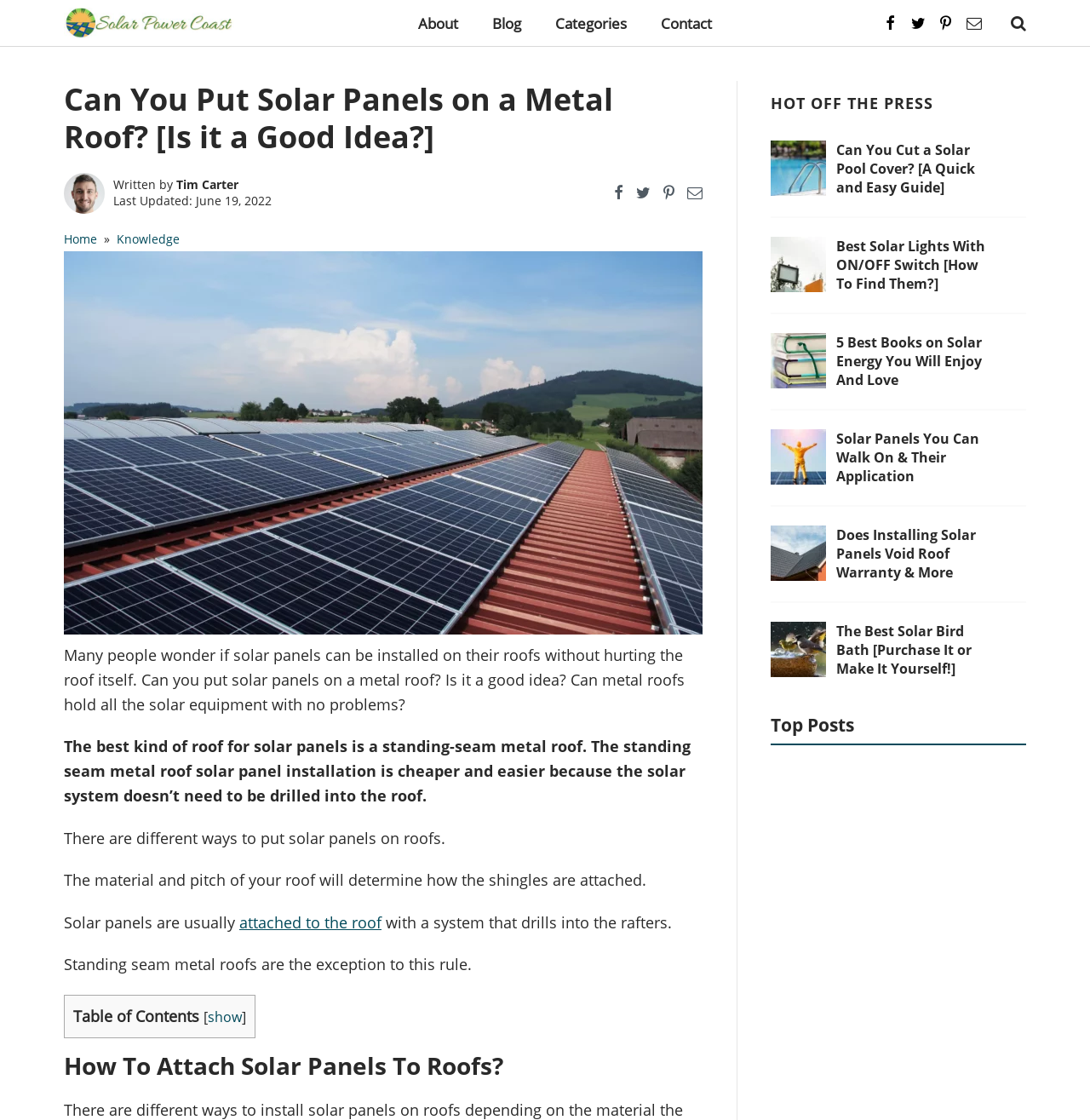Can you extract the headline from the webpage for me?

Can You Put Solar Panels on a Metal Roof? [Is it a Good Idea?]